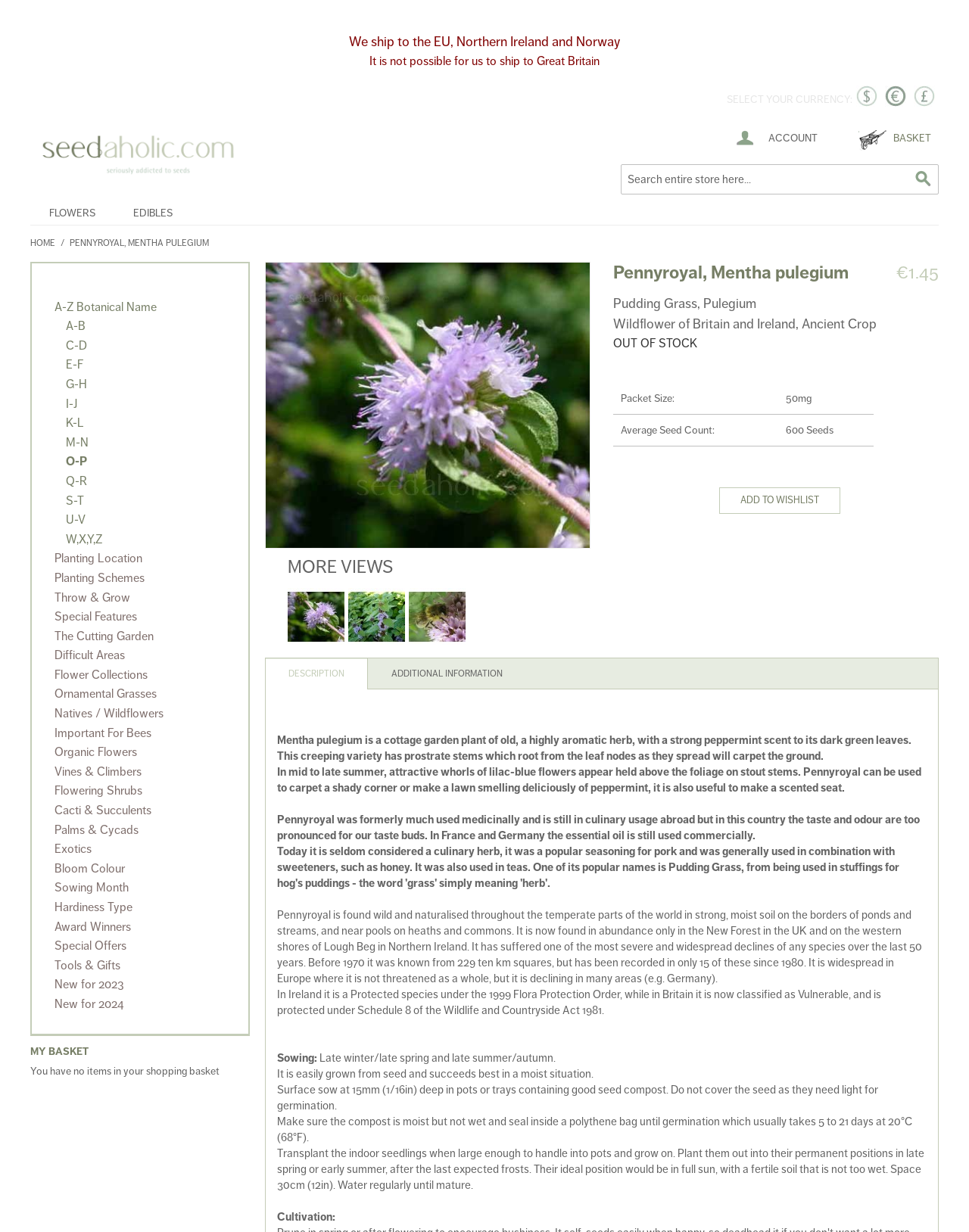Pinpoint the bounding box coordinates of the clickable element to carry out the following instruction: "add to wishlist."

[0.742, 0.396, 0.867, 0.417]